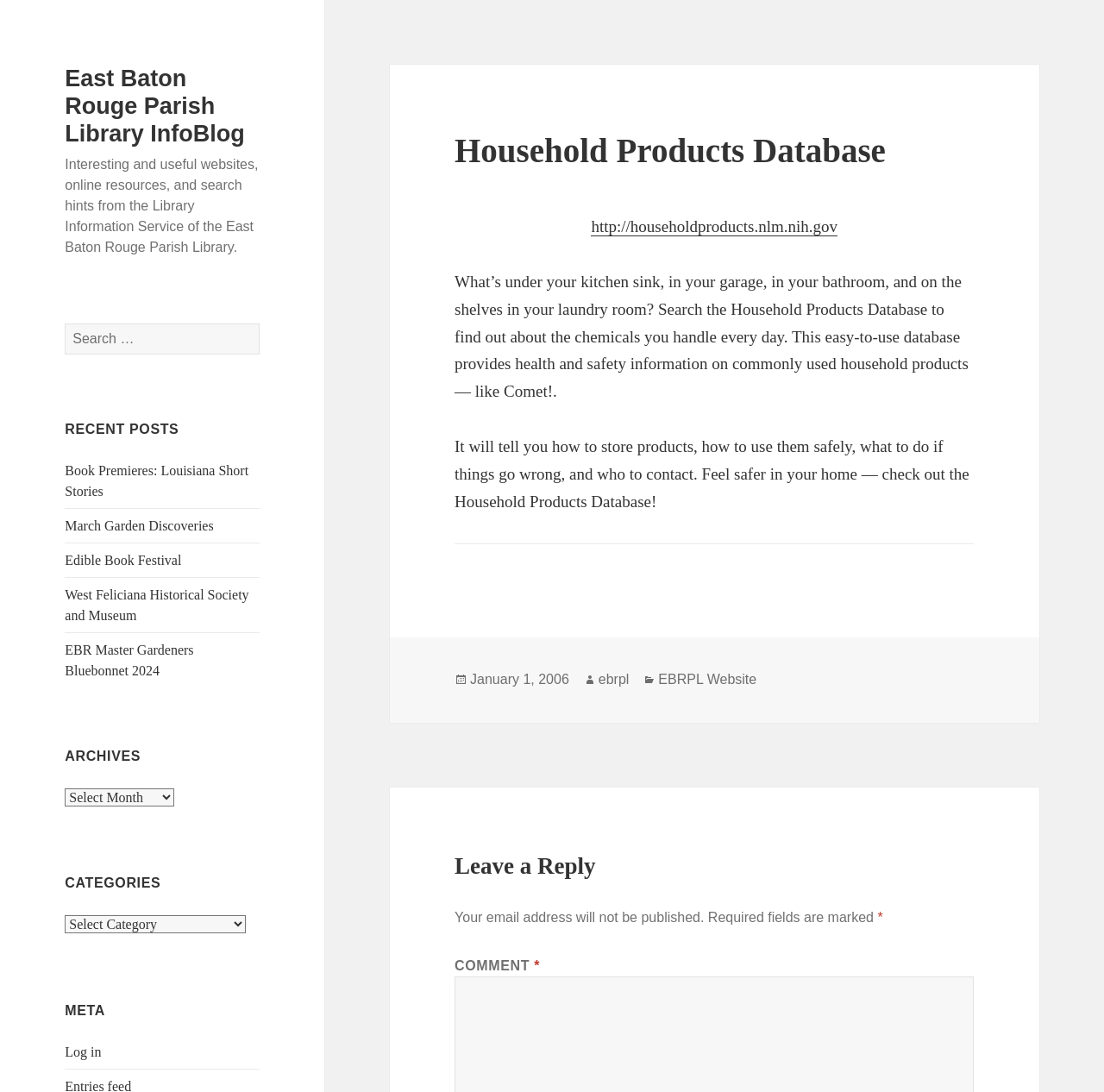Give a short answer using one word or phrase for the question:
What is the name of the author?

ebrpl